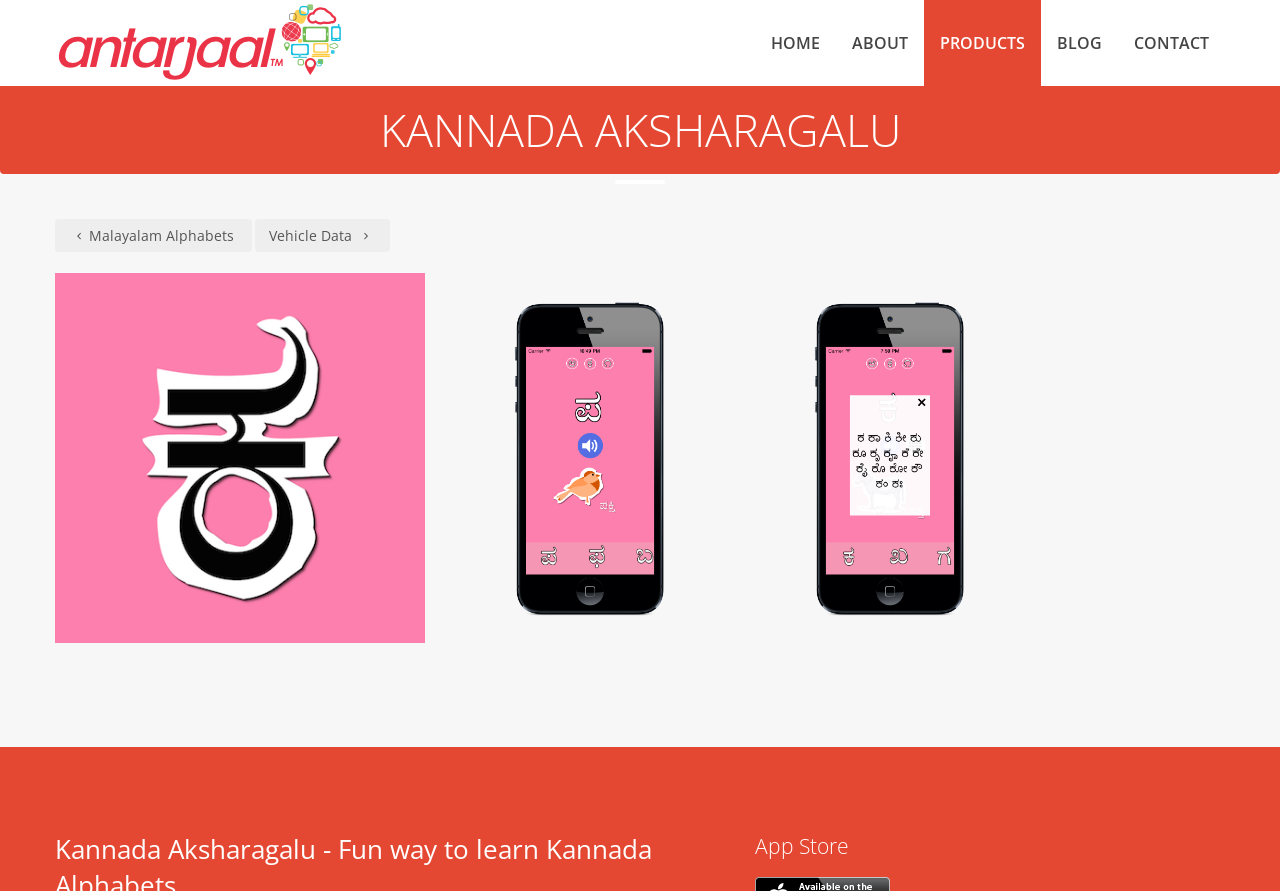How many sections are there on the page?
Answer the question with a detailed and thorough explanation.

I identified two main sections on the page, one with the navigation links and the app information, and another with the 'App Store' heading, suggesting two distinct sections on the page.